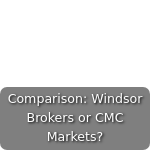Provide a short answer using a single word or phrase for the following question: 
What is being compared in the graphic?

Windsor Brokers and CMC Markets